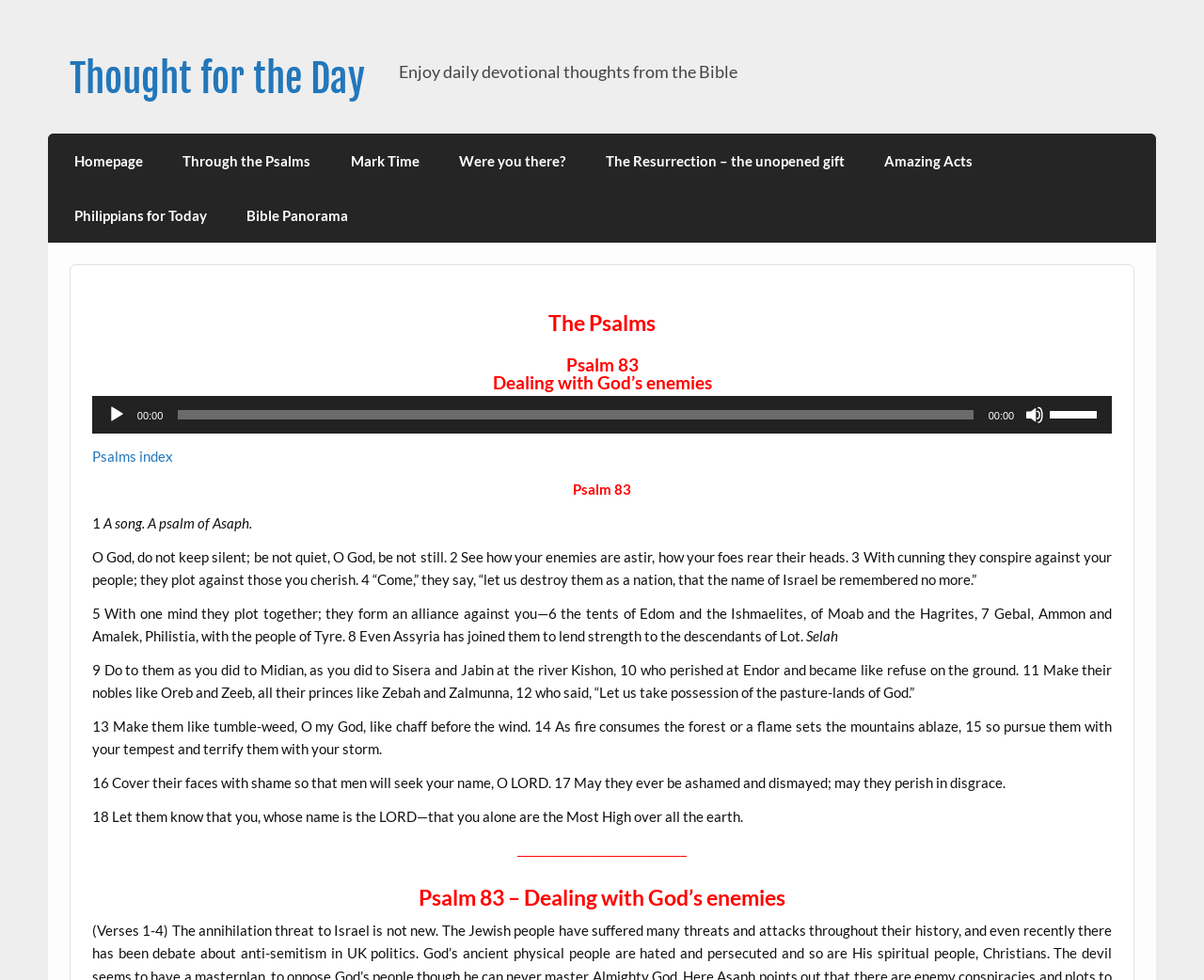Identify the bounding box coordinates for the UI element that matches this description: "Amazing Acts".

[0.718, 0.137, 0.825, 0.192]